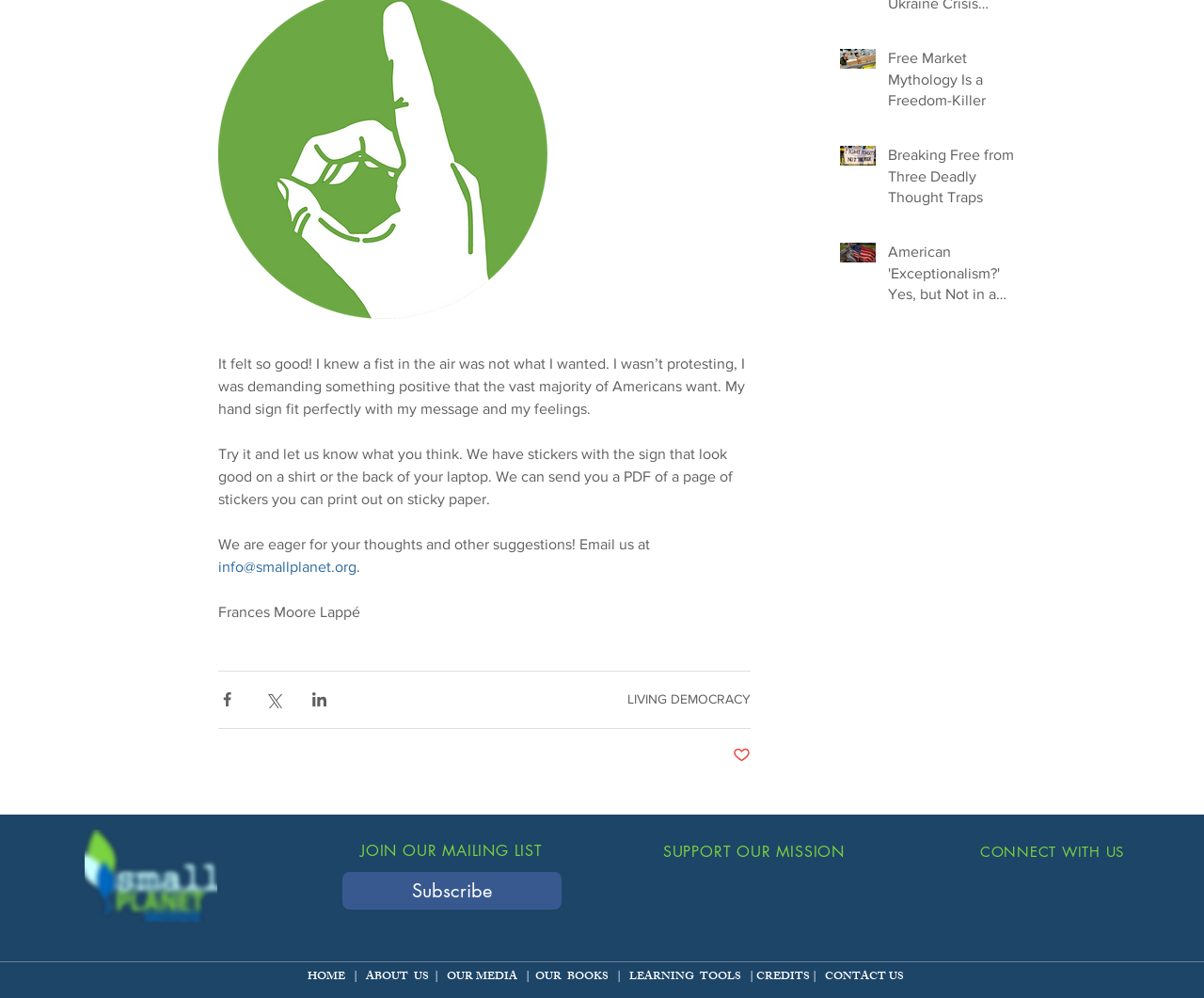Identify the bounding box for the described UI element. Provide the coordinates in (top-left x, top-left y, bottom-right x, bottom-right y) format with values ranging from 0 to 1: Subscribe

[0.284, 0.874, 0.466, 0.912]